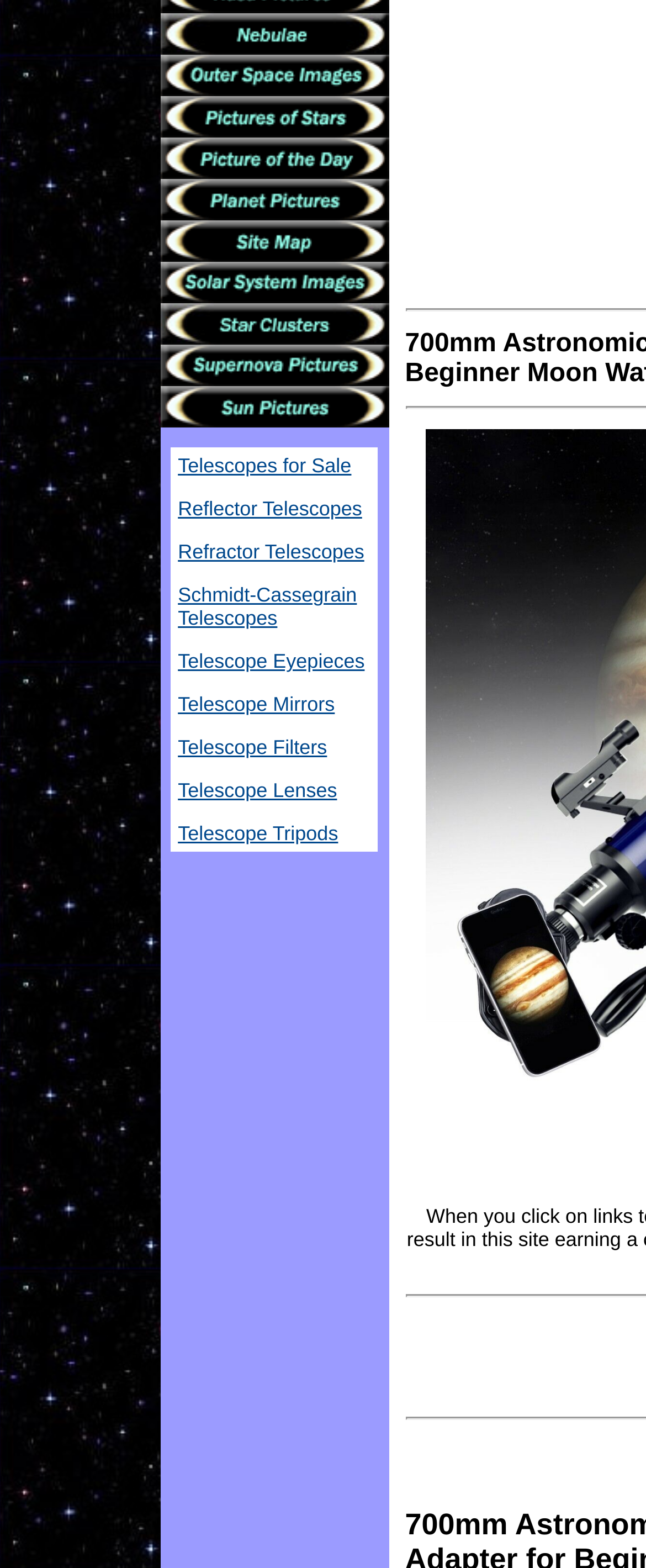Identify the bounding box for the described UI element: "Telescopes for Sale".

[0.275, 0.29, 0.544, 0.304]